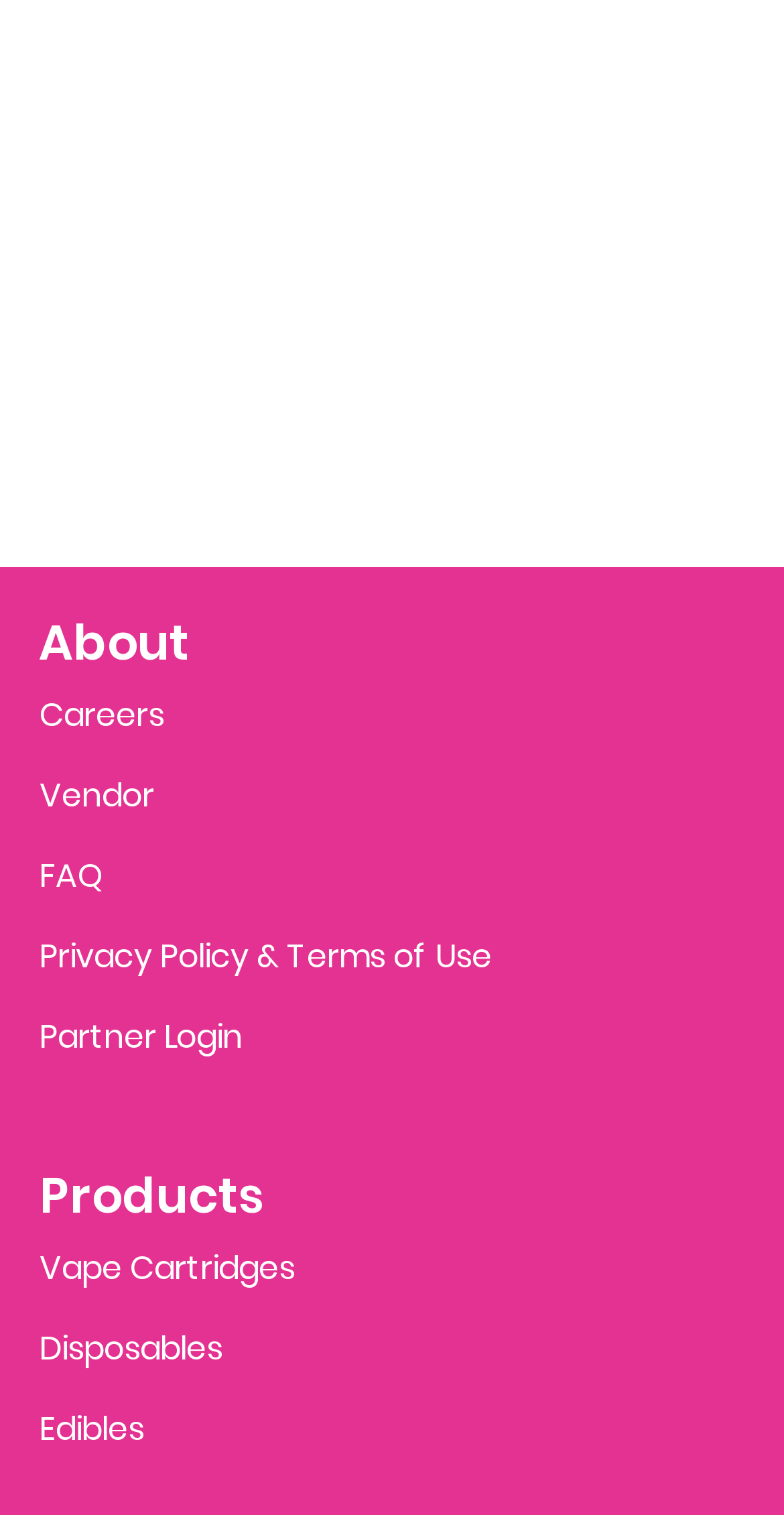Answer the question with a single word or phrase: 
How many links are there under the 'Products' heading?

3